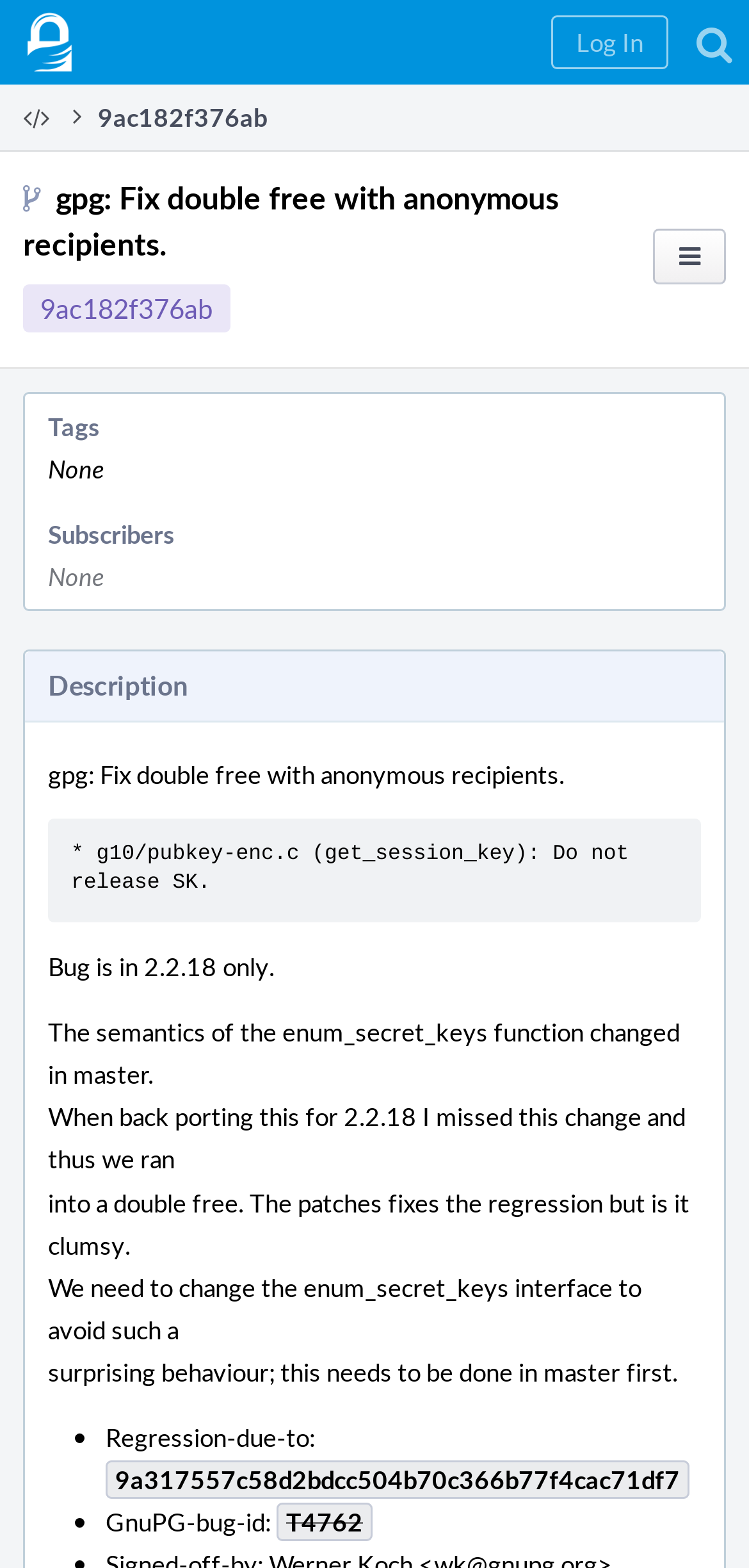How many list markers are there?
Answer the question based on the image using a single word or a brief phrase.

2